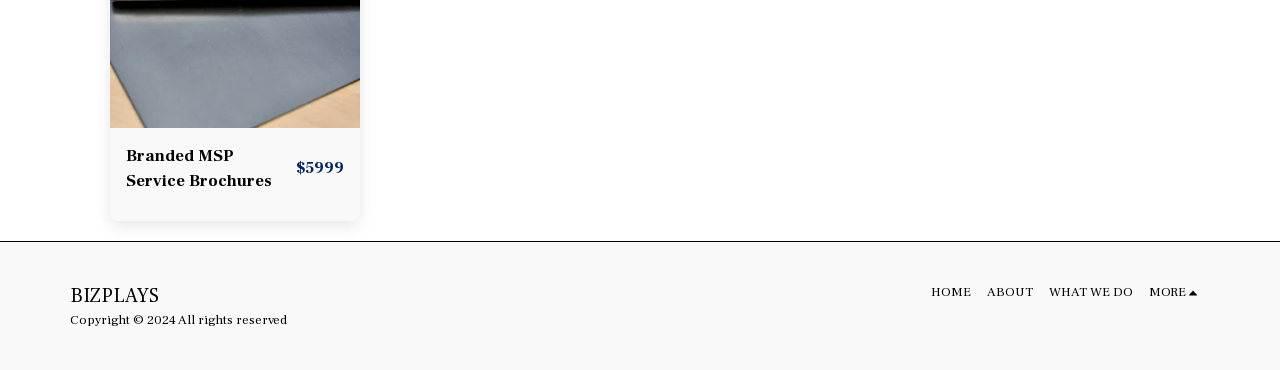Mark the bounding box of the element that matches the following description: "Home".

[0.727, 0.763, 0.758, 0.817]